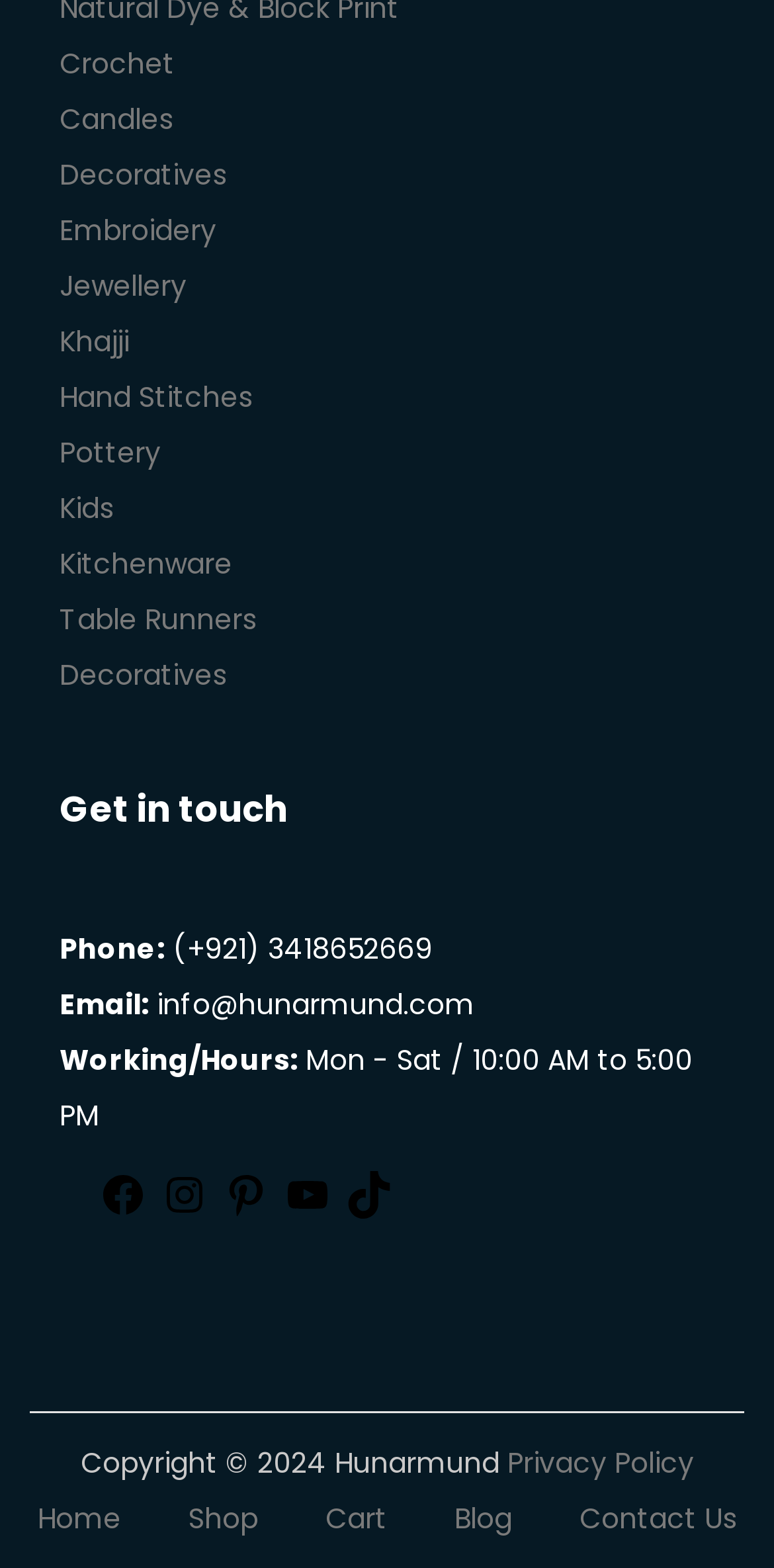Can you specify the bounding box coordinates for the region that should be clicked to fulfill this instruction: "Visit Facebook page".

[0.128, 0.759, 0.19, 0.784]